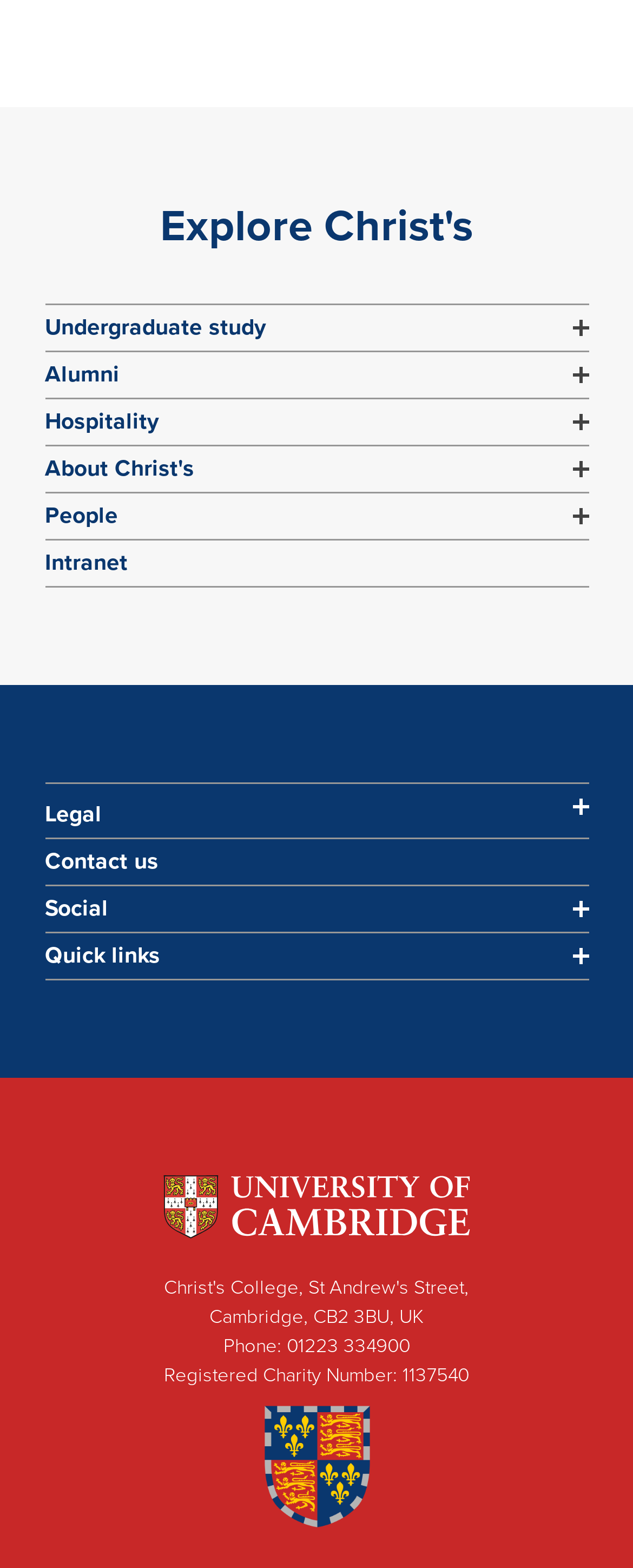Determine the bounding box coordinates for the HTML element described here: "Twitter".

[0.071, 0.623, 0.165, 0.638]